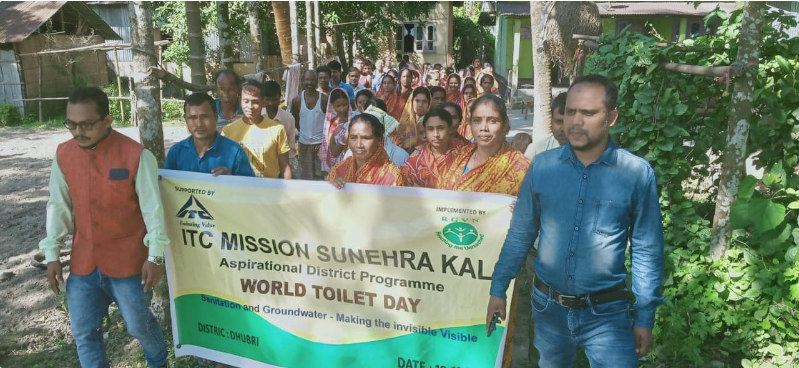What is the name of the mission under which the event is organized? Please answer the question using a single word or phrase based on the image.

ITC Mission Sunehra Kal